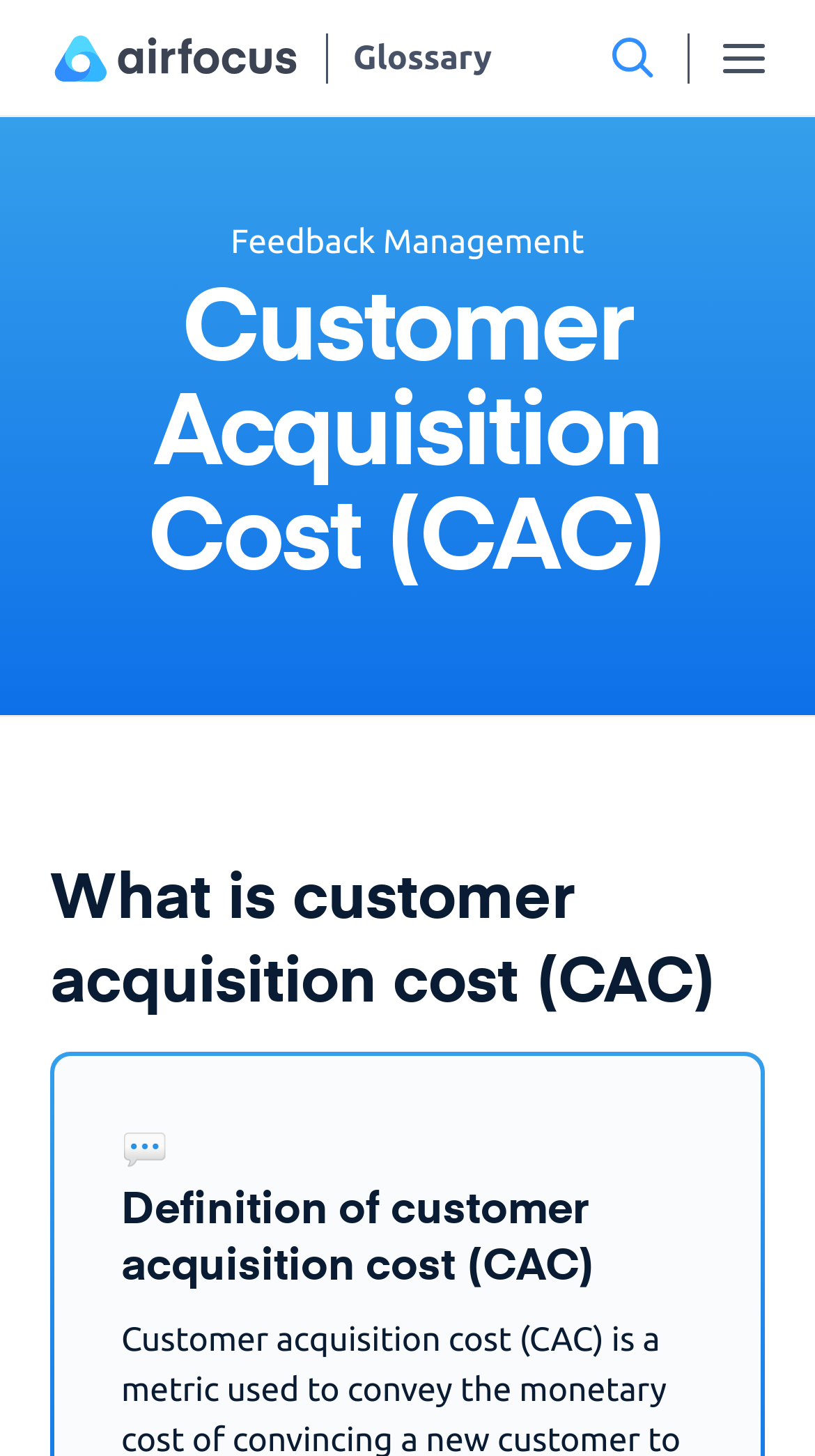Please provide a one-word or phrase answer to the question: 
What is the logo on the top left corner?

airfocus-logo